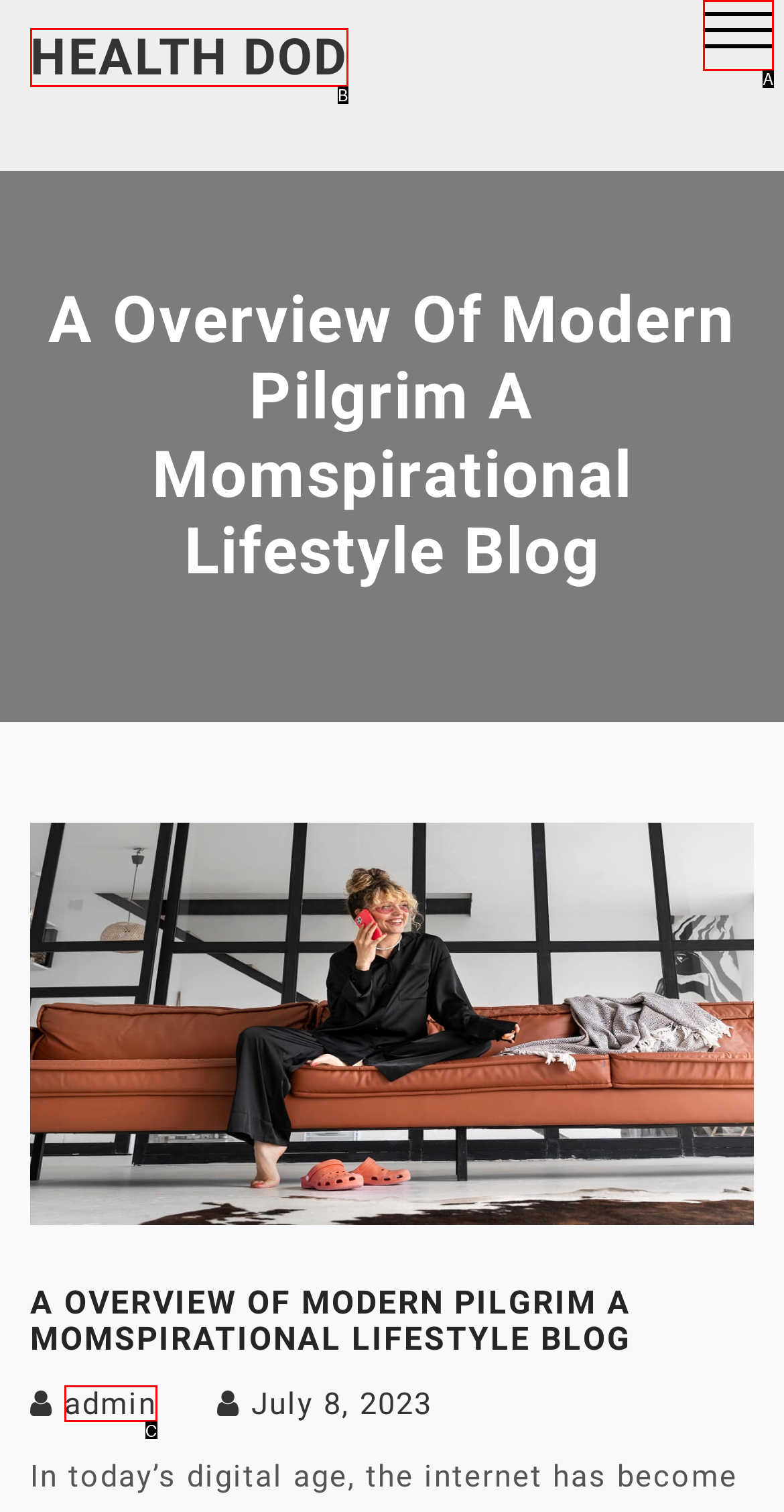Identify the HTML element that best fits the description: [Aptos Foundation Forum ]. Respond with the letter of the corresponding element.

None